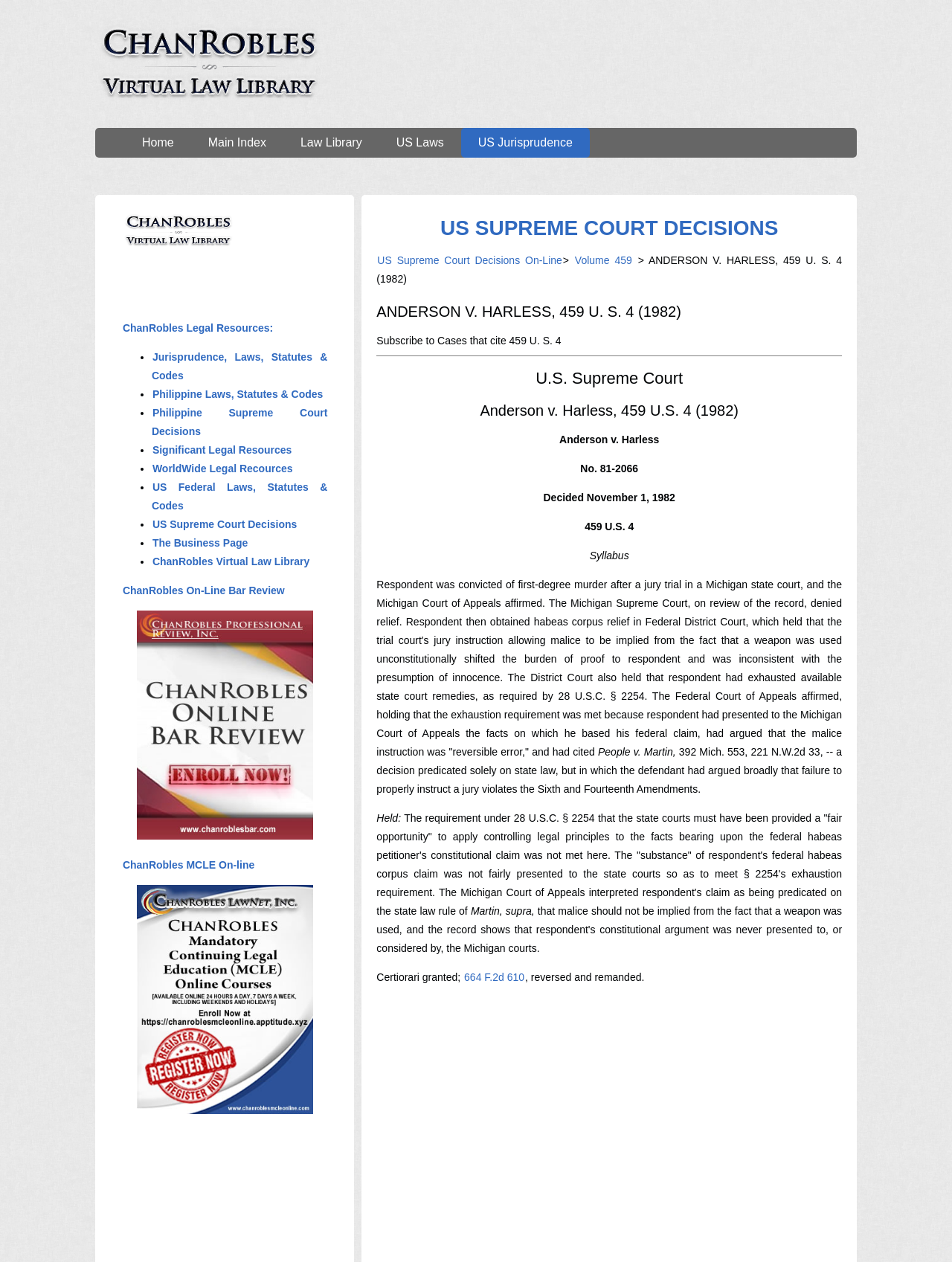Identify and extract the main heading from the webpage.

US SUPREME COURT DECISIONS